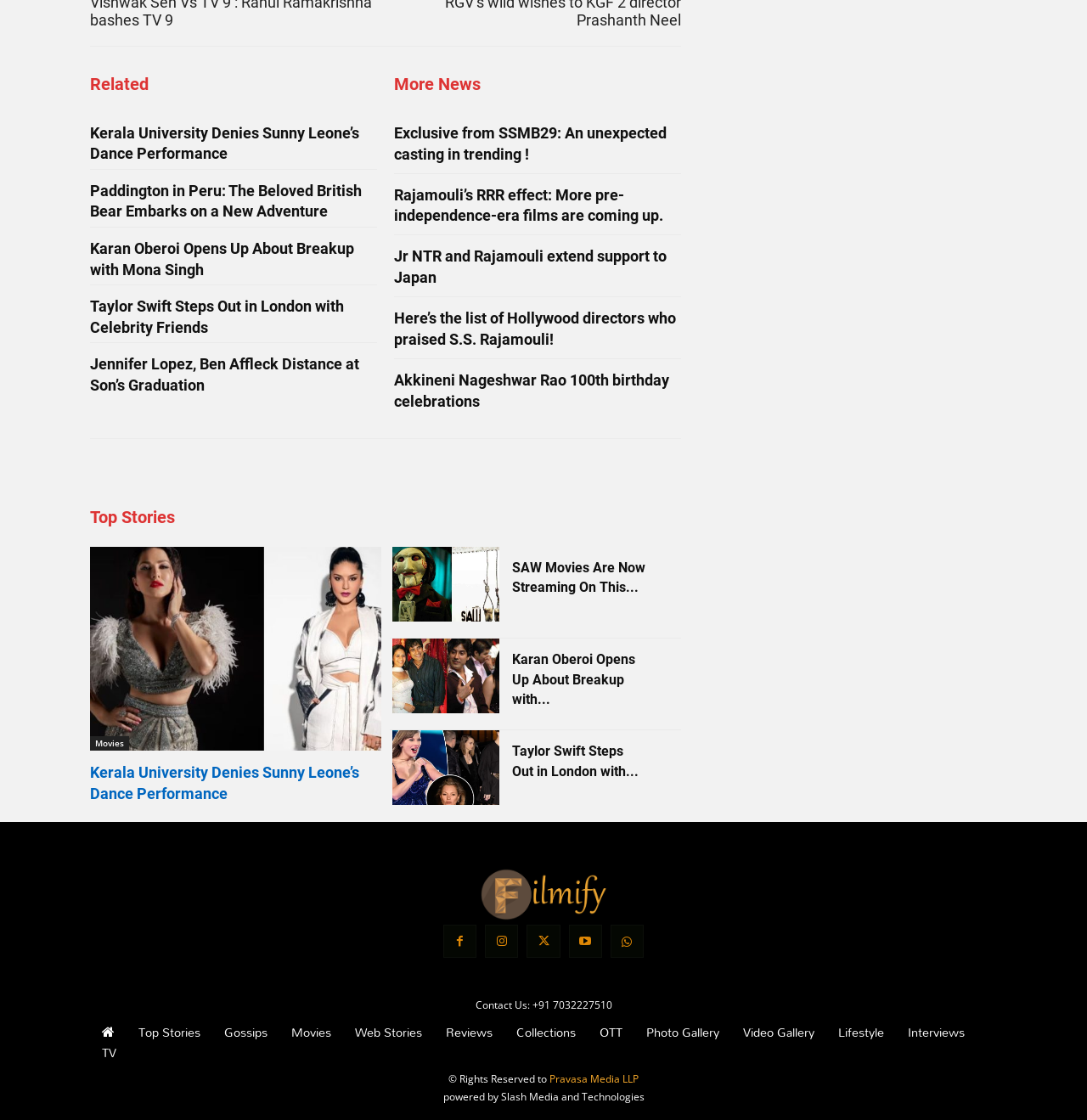Please specify the bounding box coordinates of the clickable region to carry out the following instruction: "Click on 'SAW Movies Are Now Streaming On This OTT Platform: A Gruesome Surprise for Subscribers'". The coordinates should be four float numbers between 0 and 1, in the format [left, top, right, bottom].

[0.361, 0.48, 0.459, 0.547]